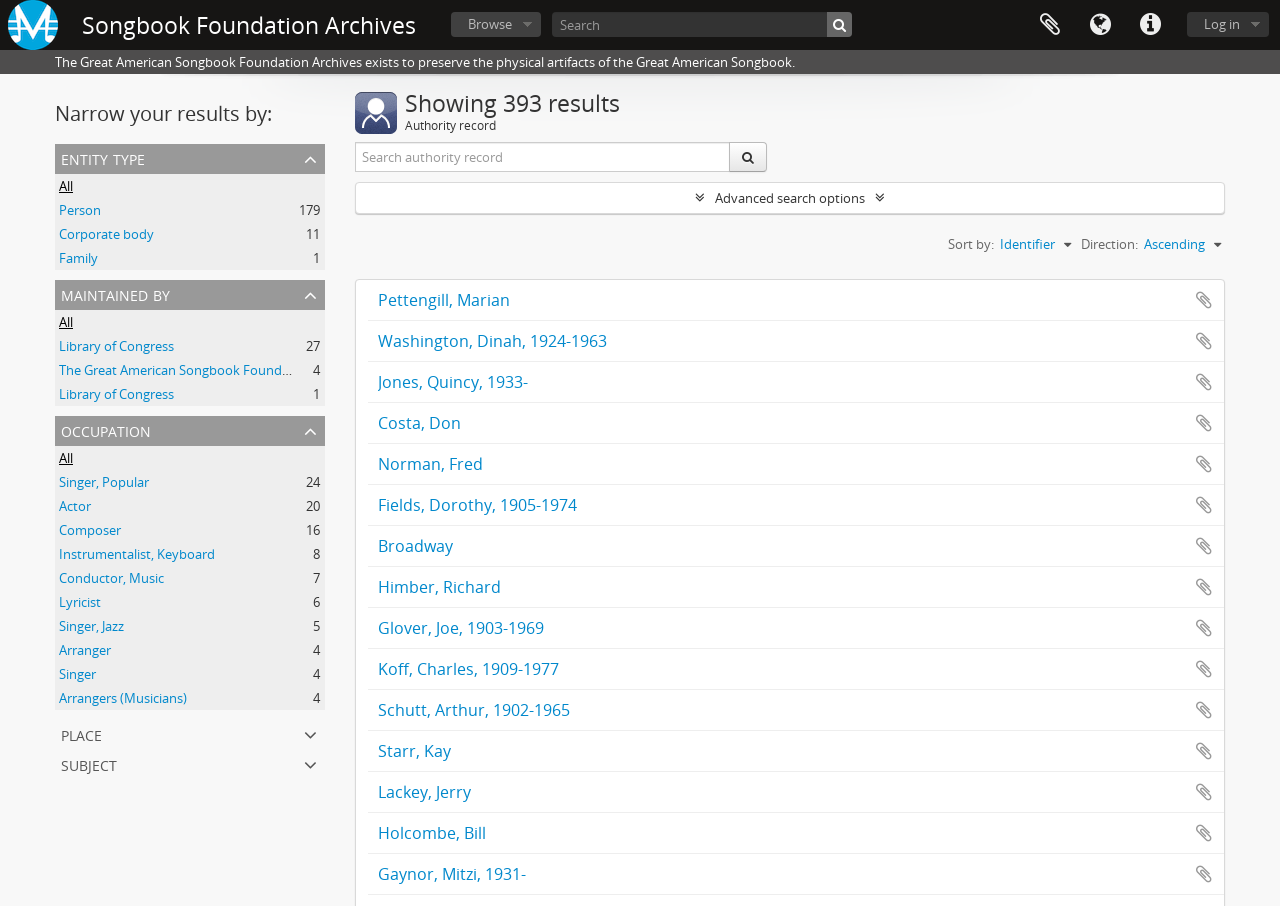Given the element description: "parent_node: Songbook Foundation Archives", predict the bounding box coordinates of the UI element it refers to, using four float numbers between 0 and 1, i.e., [left, top, right, bottom].

[0.006, 0.0, 0.045, 0.055]